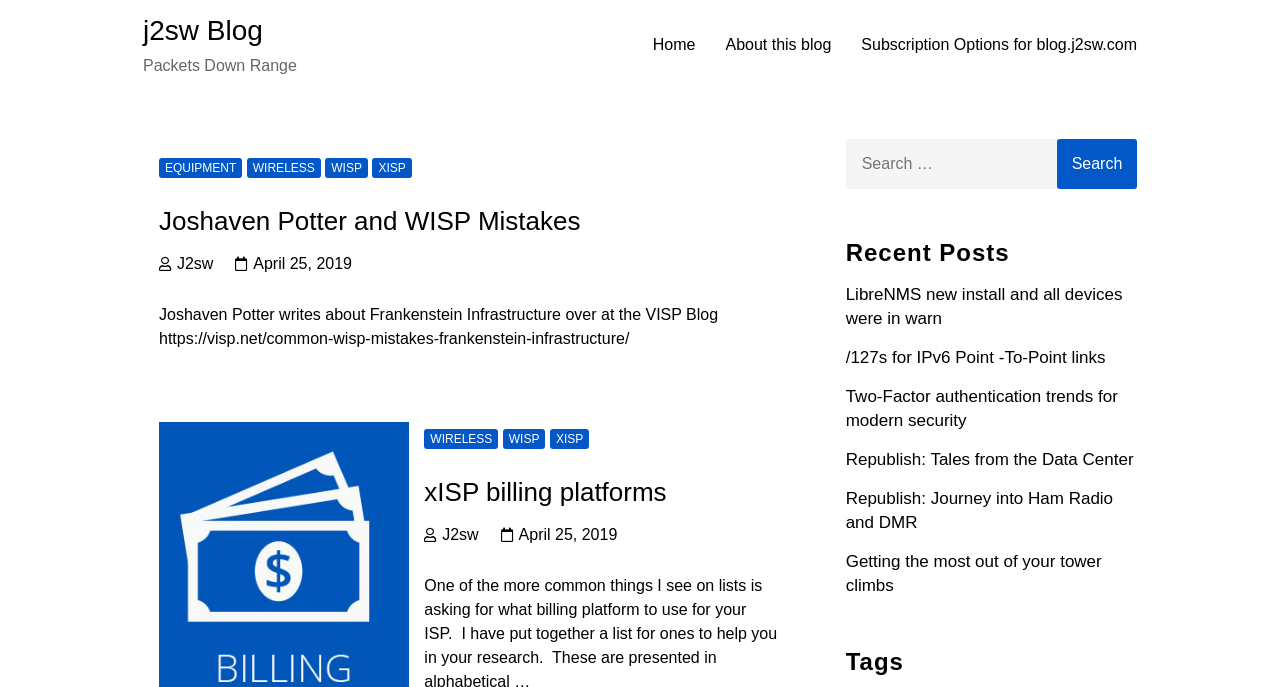What is the purpose of the search box?
Look at the screenshot and provide an in-depth answer.

The search box is located at the top right of the webpage and has a label 'Search for:'. This suggests that the purpose of the search box is to search the blog for specific content or keywords.